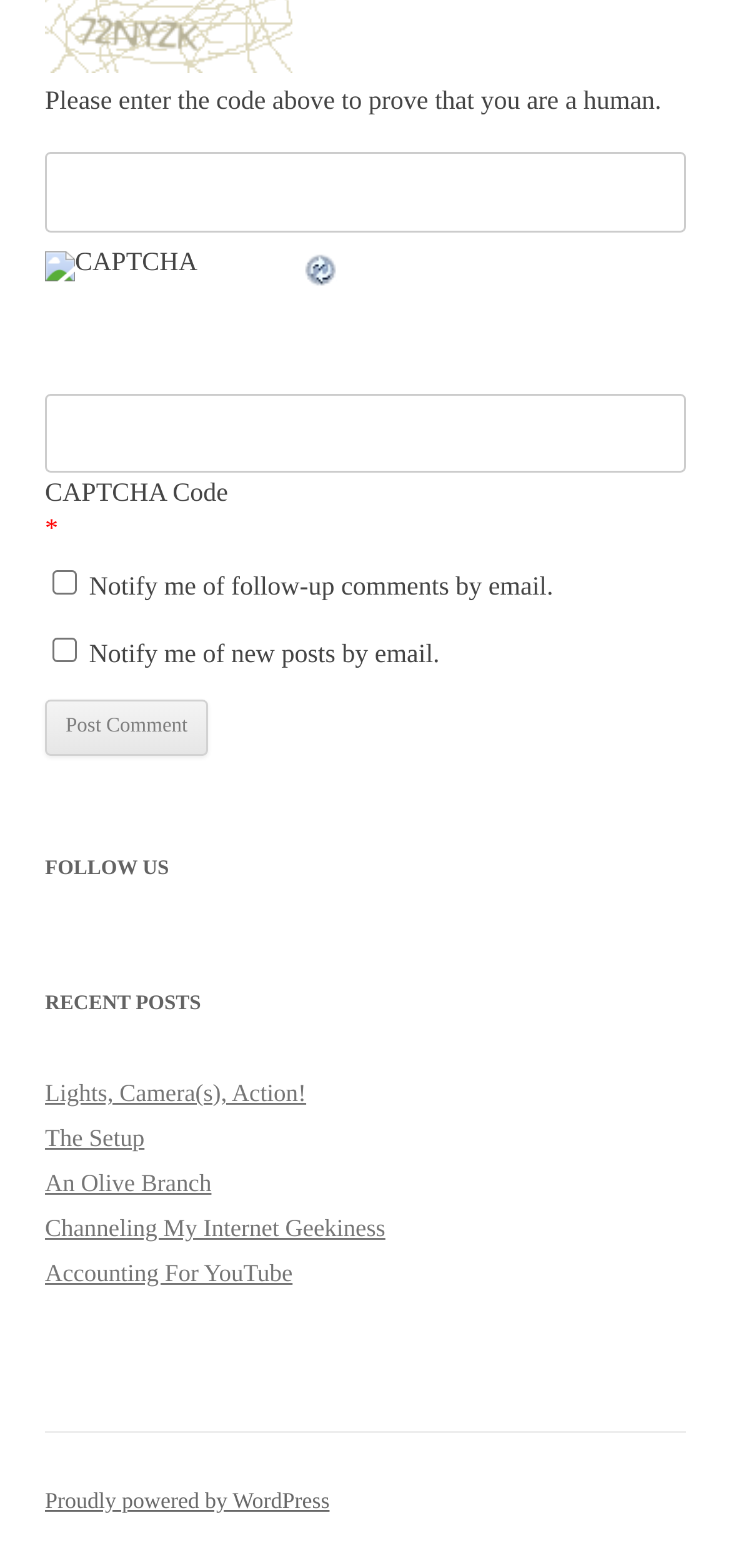Can you find the bounding box coordinates for the element to click on to achieve the instruction: "Follow the link 'Lights, Camera(s), Action!' "?

[0.062, 0.688, 0.419, 0.706]